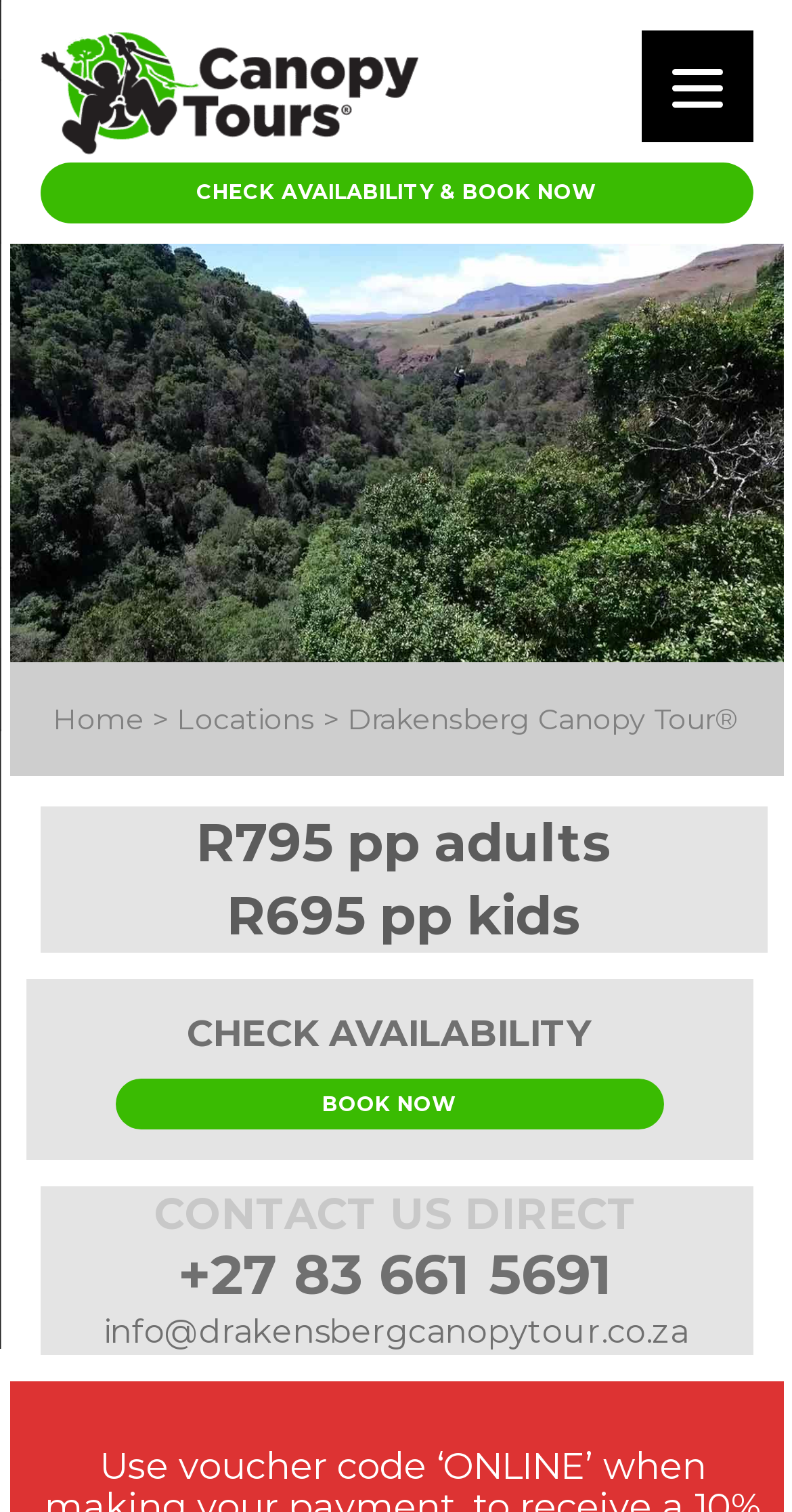How much does the tour cost for kids?
Please answer using one word or phrase, based on the screenshot.

R695 pp